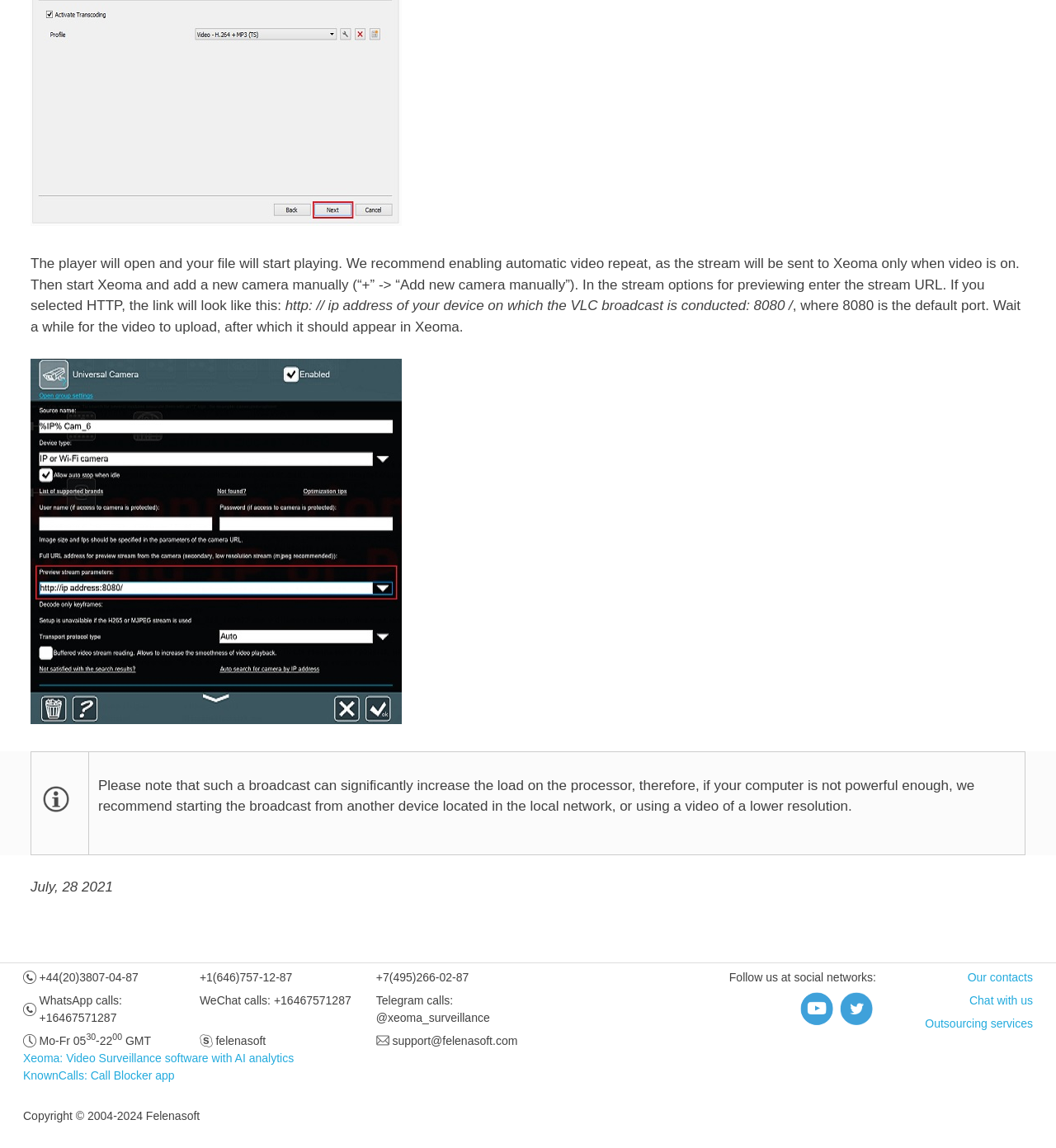Please determine the bounding box coordinates of the element's region to click in order to carry out the following instruction: "Follow Xeoma Video Surveillance Software on Twitter!". The coordinates should be four float numbers between 0 and 1, i.e., [left, top, right, bottom].

[0.795, 0.883, 0.827, 0.895]